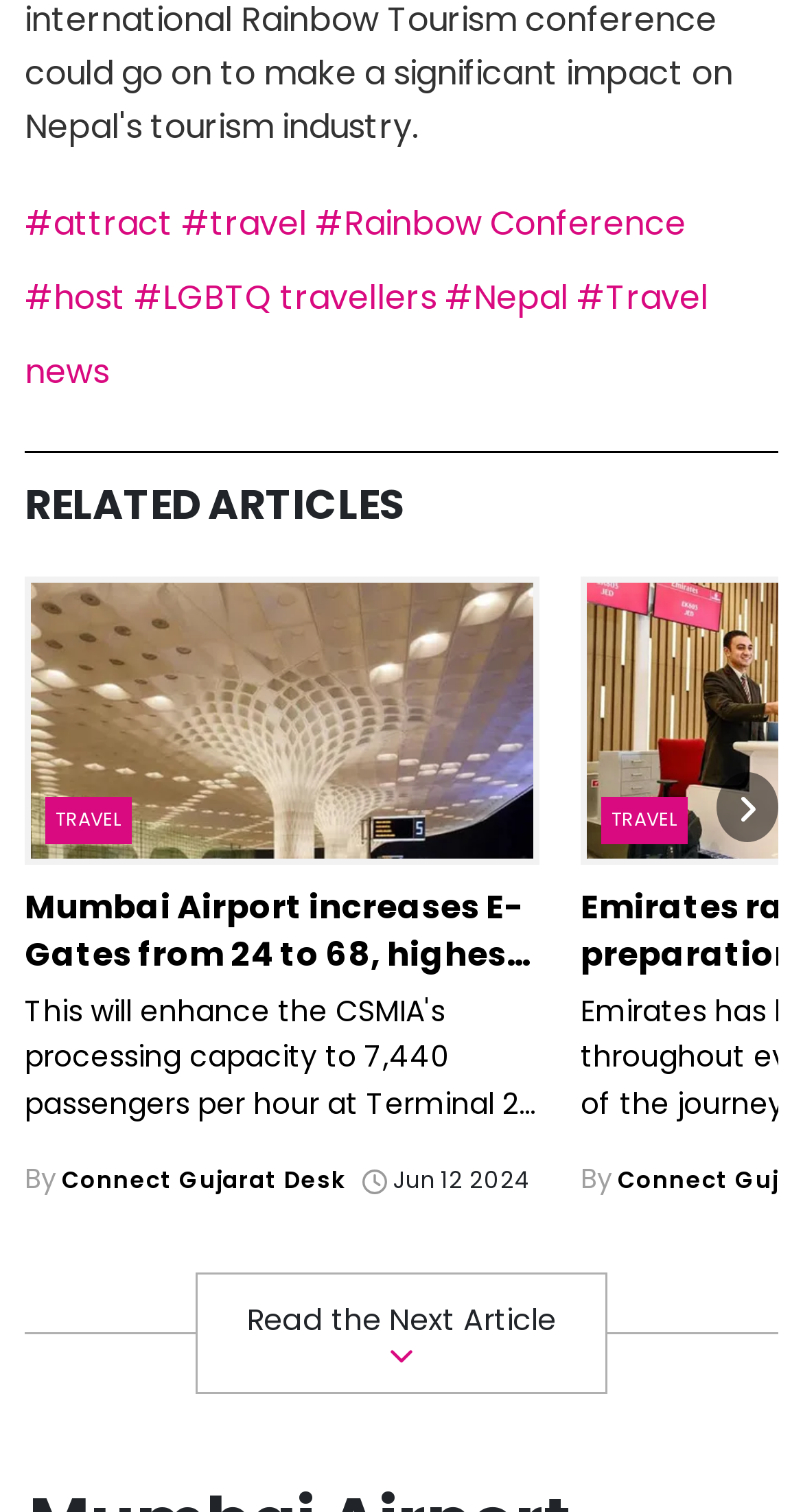Using the format (top-left x, top-left y, bottom-right x, bottom-right y), provide the bounding box coordinates for the described UI element. All values should be floating point numbers between 0 and 1: #Rainbow Conference

[0.392, 0.131, 0.854, 0.163]